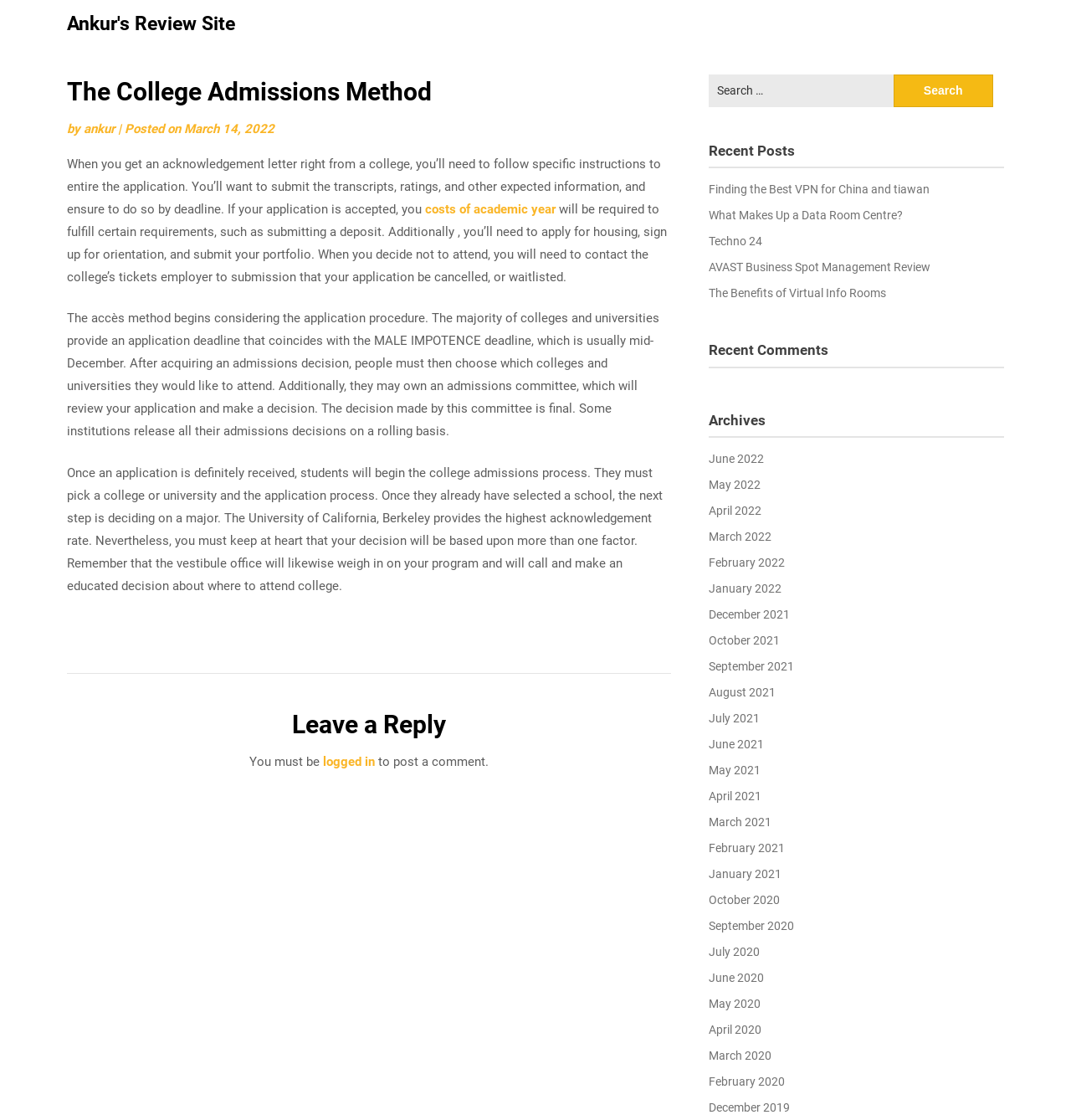Pinpoint the bounding box coordinates of the area that should be clicked to complete the following instruction: "Leave a reply". The coordinates must be given as four float numbers between 0 and 1, i.e., [left, top, right, bottom].

[0.062, 0.601, 0.626, 0.663]